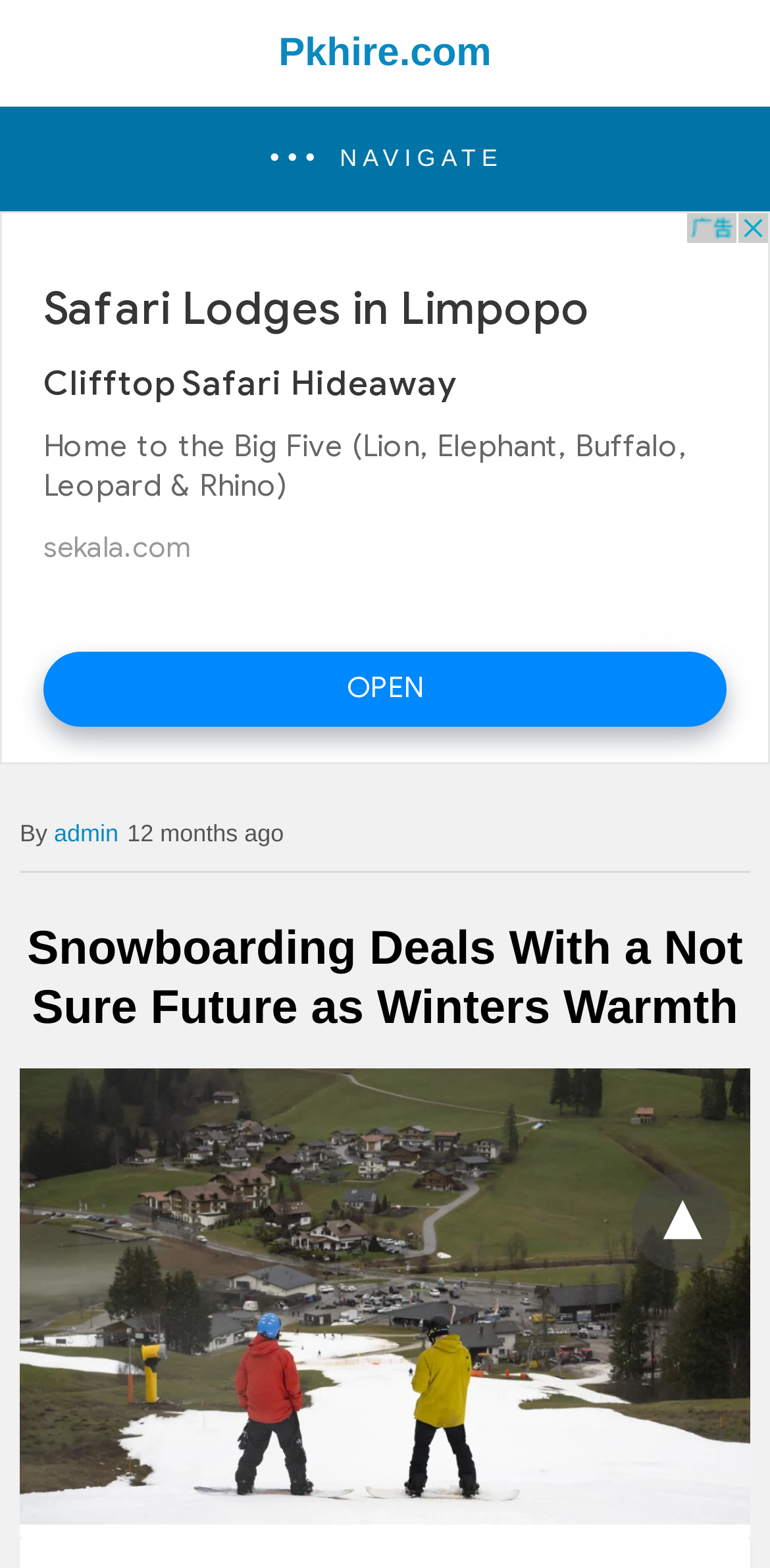Using the webpage screenshot and the element description Navigate, determine the bounding box coordinates. Specify the coordinates in the format (top-left x, top-left y, bottom-right x, bottom-right y) with values ranging from 0 to 1.

[0.038, 0.091, 0.962, 0.112]